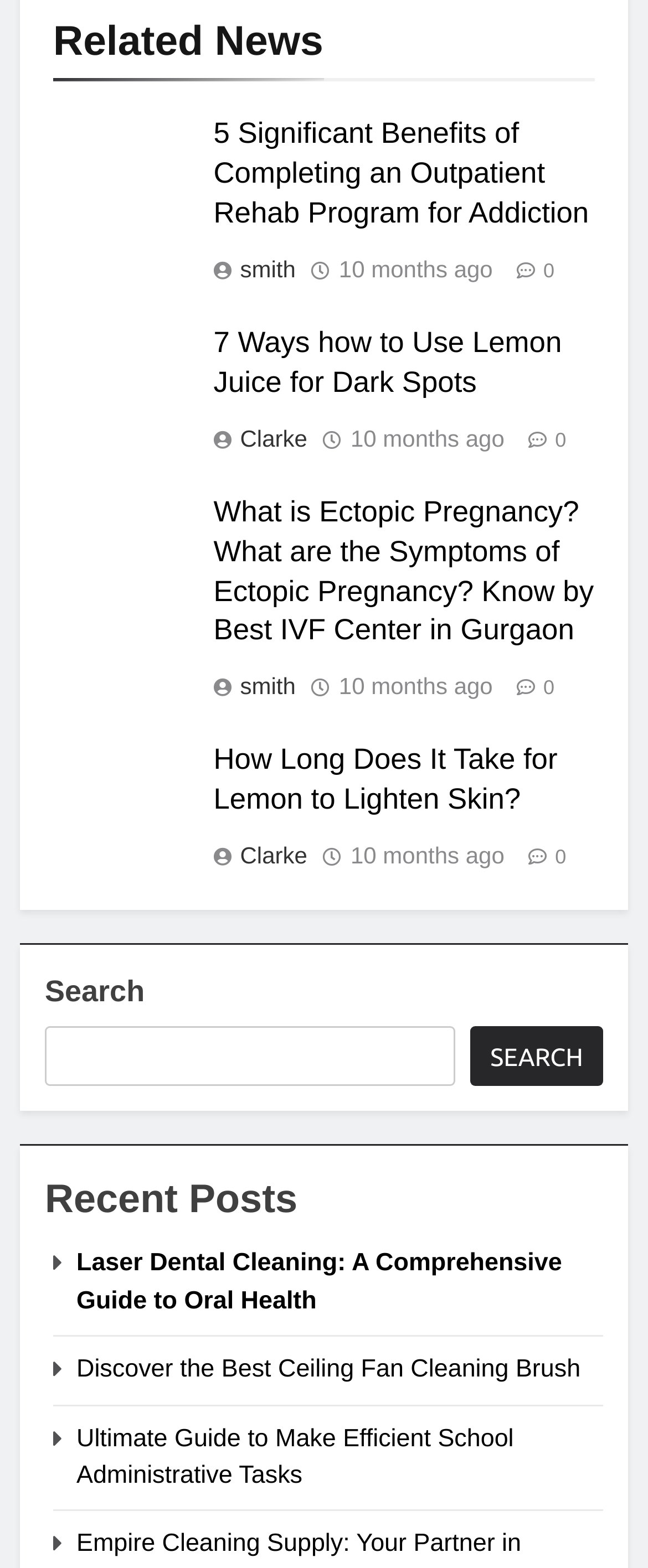Please specify the bounding box coordinates of the area that should be clicked to accomplish the following instruction: "Search for something". The coordinates should consist of four float numbers between 0 and 1, i.e., [left, top, right, bottom].

[0.069, 0.655, 0.702, 0.693]